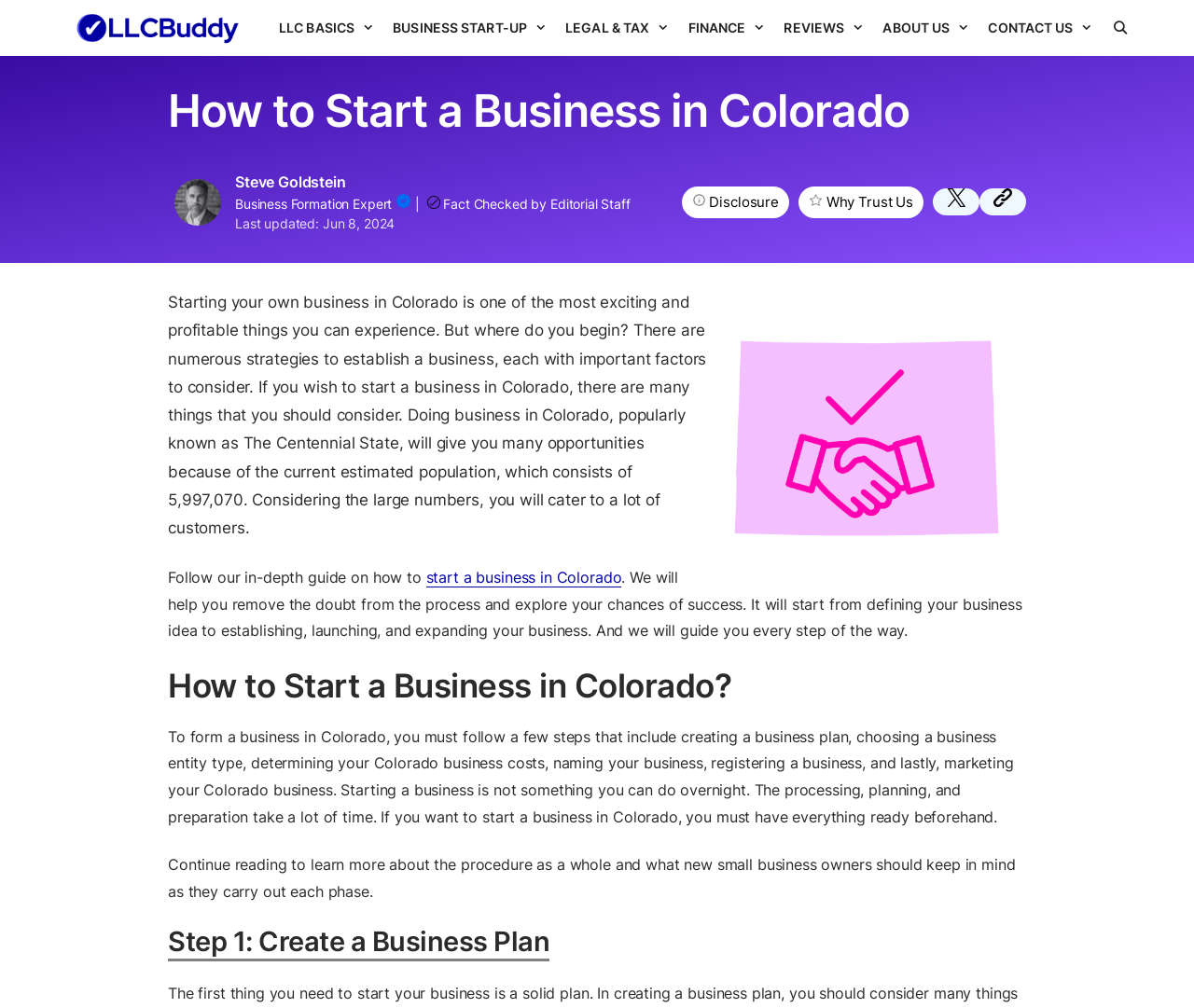Present a detailed account of what is displayed on the webpage.

This webpage is a comprehensive guide on how to start a business in Colorado. At the top, there is a primary navigation menu with links to "LLCBuddy", "REVIEWS", "ABOUT US", "CONTACT US", and "Open Search Bar". Below the navigation menu, there is a heading that reads "How to Start a Business in Colorado". 

To the right of the heading, there is an image of a person, Steve Goldstein, who is a business formation expert. His name and title are written next to the image. There is also a fact-checked label and a timestamp indicating when the content was last updated.

The main content of the webpage is divided into sections, starting with an introduction to starting a business in Colorado. The introduction explains the benefits of doing business in the state and the importance of considering various factors when establishing a business.

Below the introduction, there are buttons to disclose more information and a "Why Trust Us" section. There are also social media links, including Twitter, and a "Share" button.

The main guide is divided into steps, with the first step being to create a business plan. The webpage provides detailed information on each step, including choosing a business entity type, determining business costs, naming the business, registering the business, and marketing the business. The content is written in a clear and concise manner, making it easy to follow and understand.